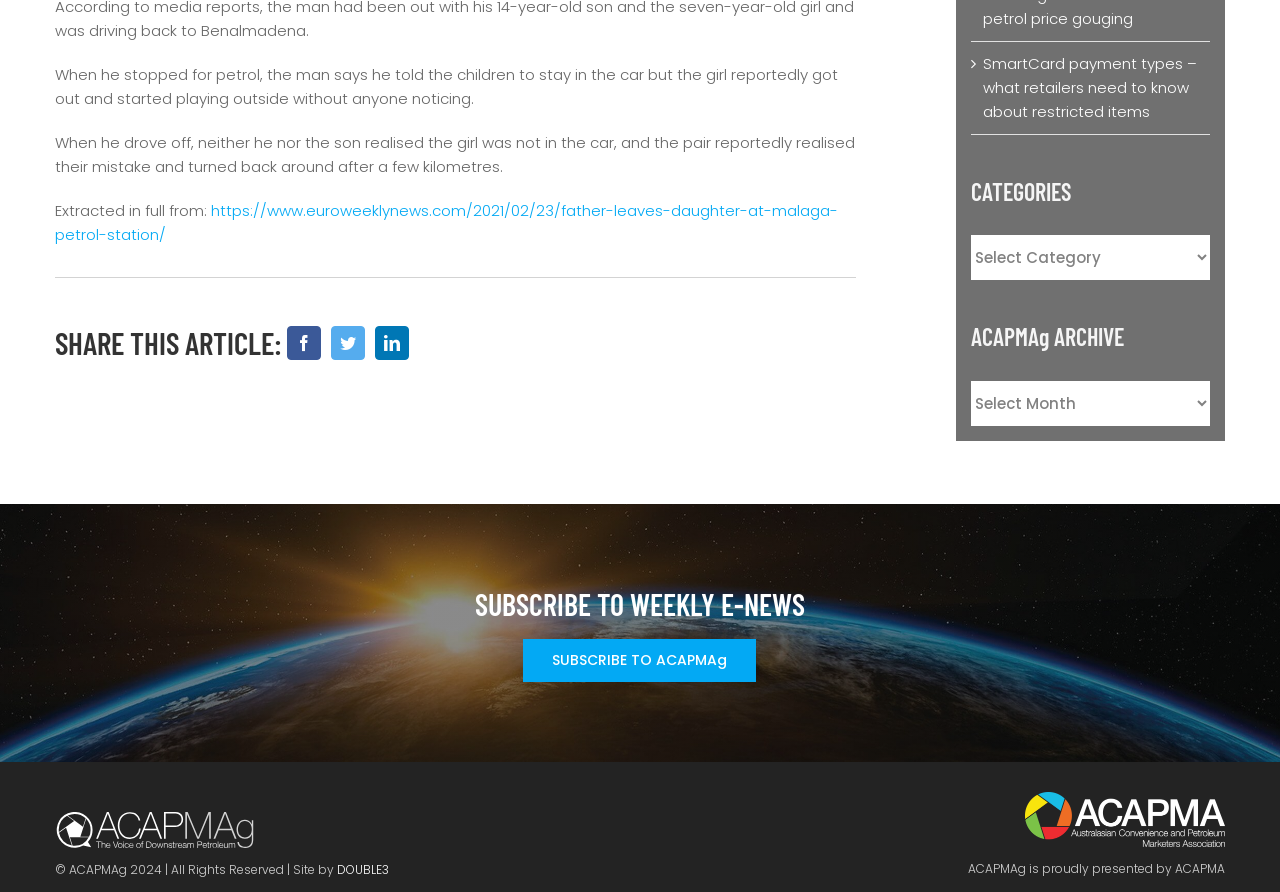What is the name of the website's archive?
Examine the webpage screenshot and provide an in-depth answer to the question.

The website's archive is named 'ACAPMAg ARCHIVE', as indicated by the heading element on the webpage.